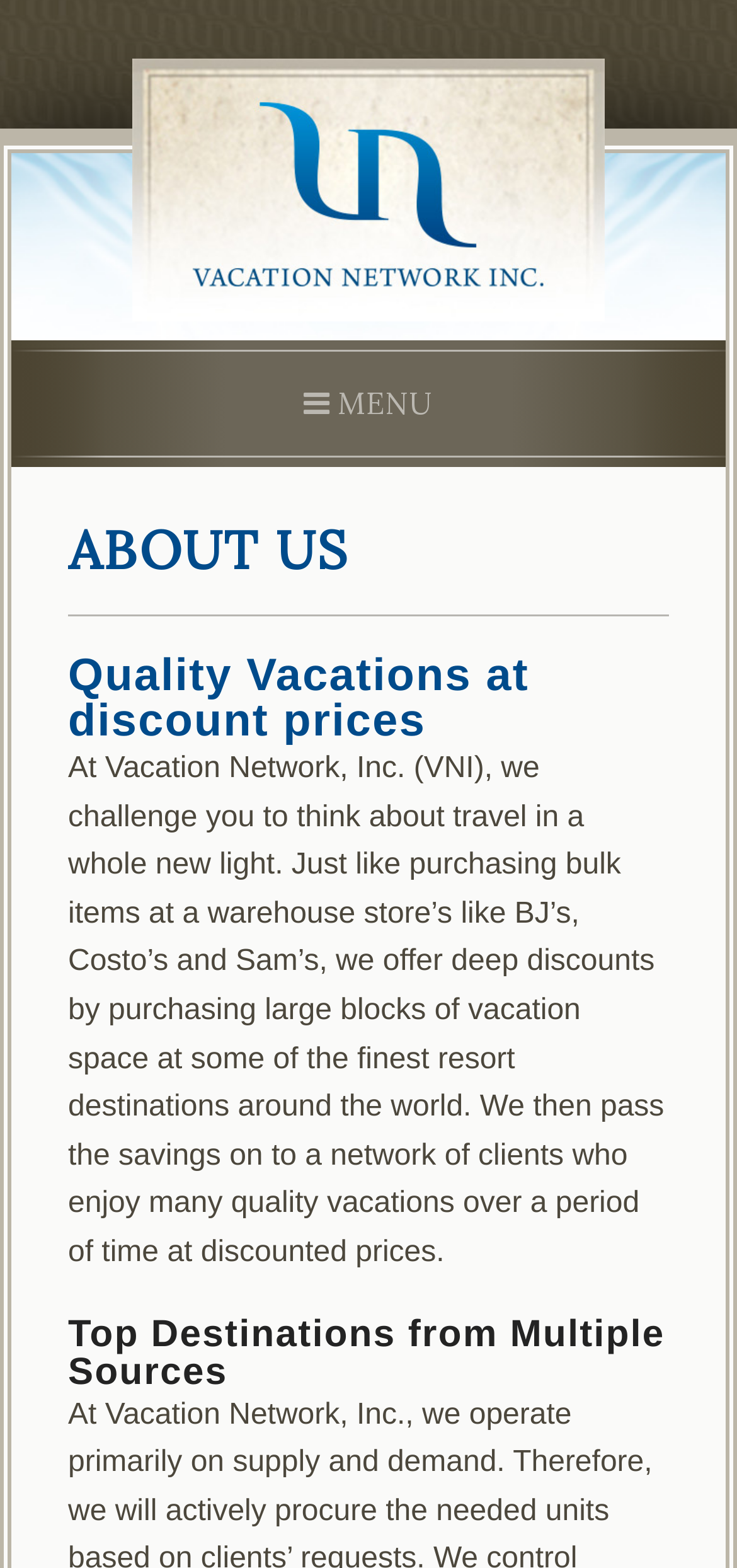Identify the bounding box of the UI element described as follows: "parent_node: MENU". Provide the coordinates as four float numbers in the range of 0 to 1 [left, top, right, bottom].

[0.179, 0.146, 0.821, 0.167]